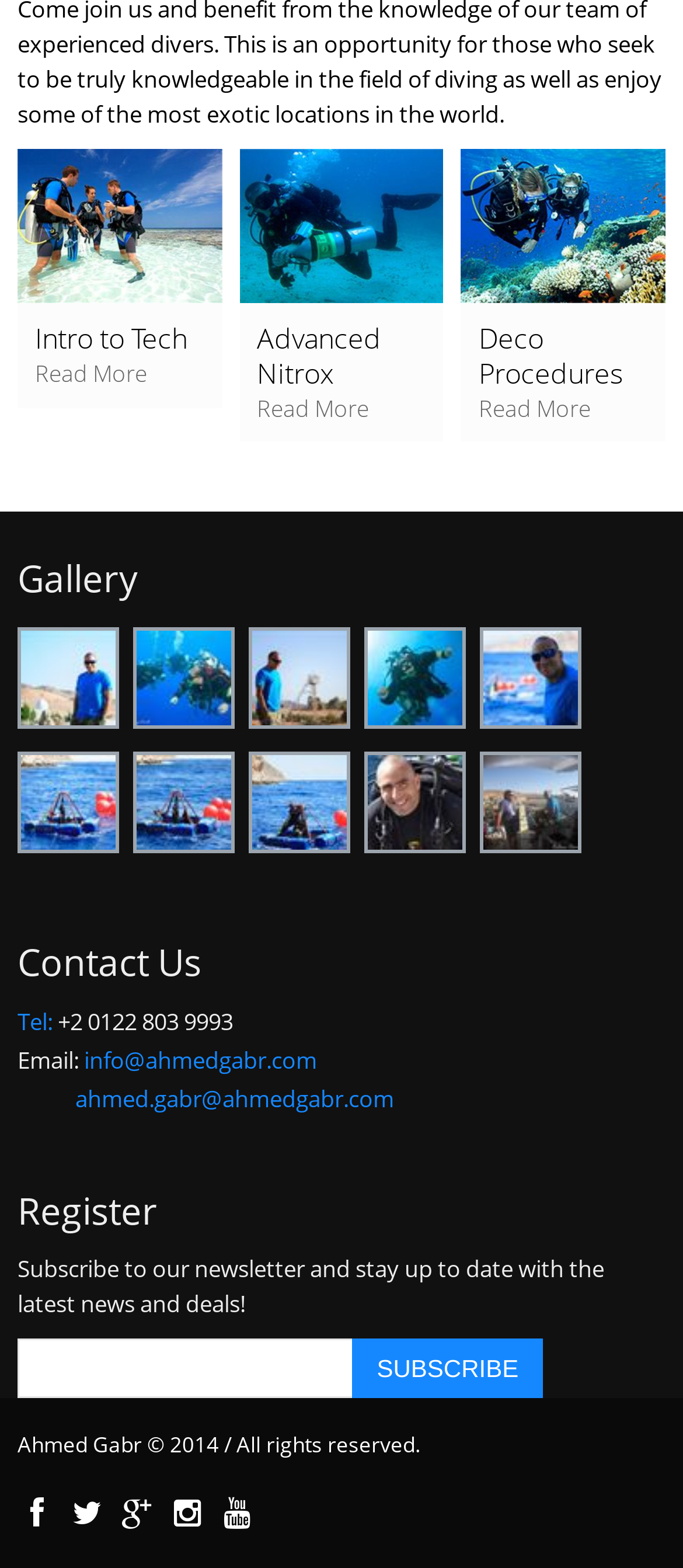What is the purpose of the textbox in the Register section?
Answer the question in as much detail as possible.

I analyzed the context of the textbox in the 'Register' section and found that it is accompanied by a 'SUBSCRIBE' button and a message about staying up to date with the latest news and deals, indicating that the textbox is for subscribing to a newsletter.